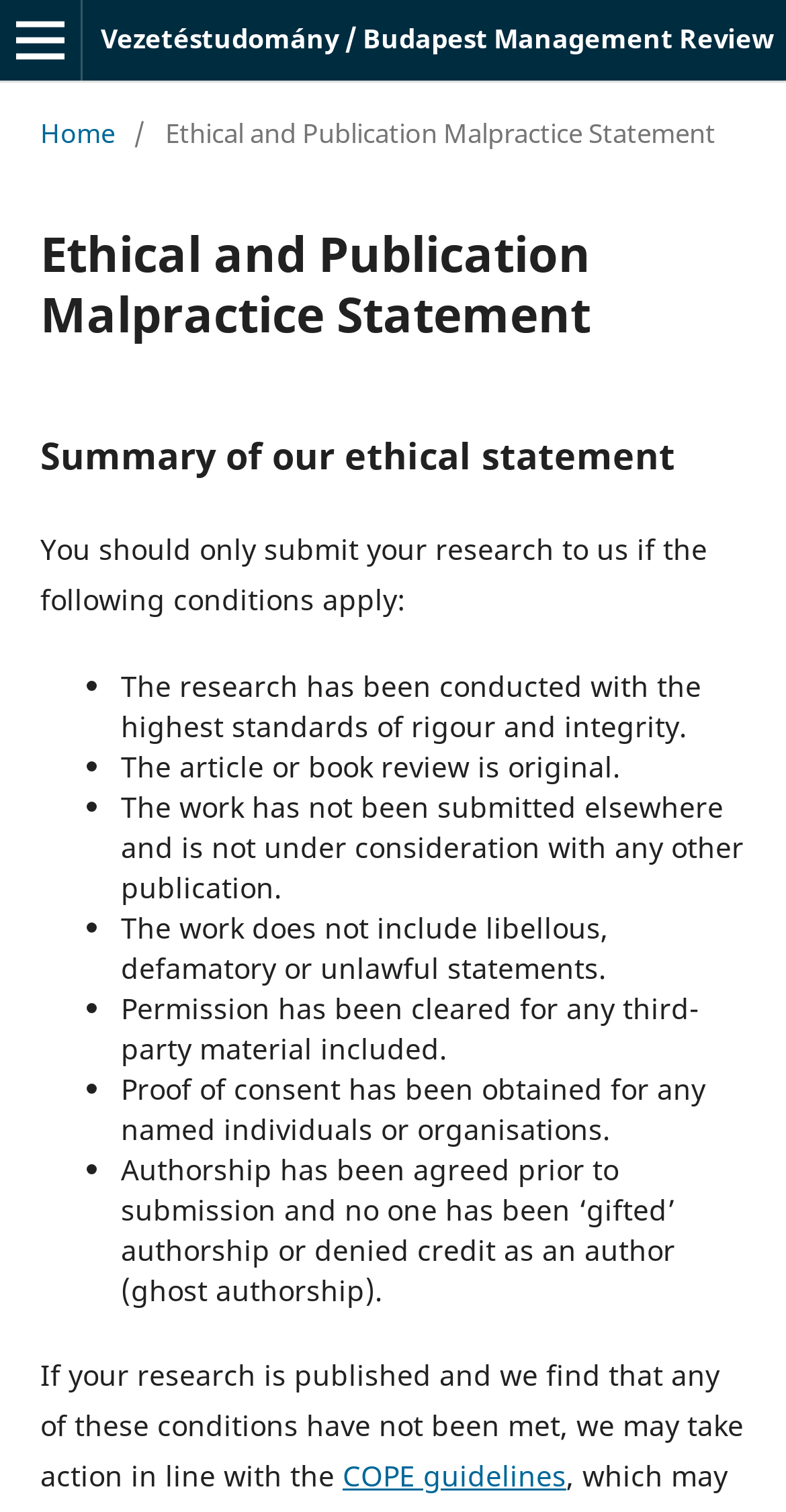Predict the bounding box of the UI element that fits this description: "Vezetéstudomány / Budapest Management Review".

[0.128, 0.0, 0.985, 0.051]